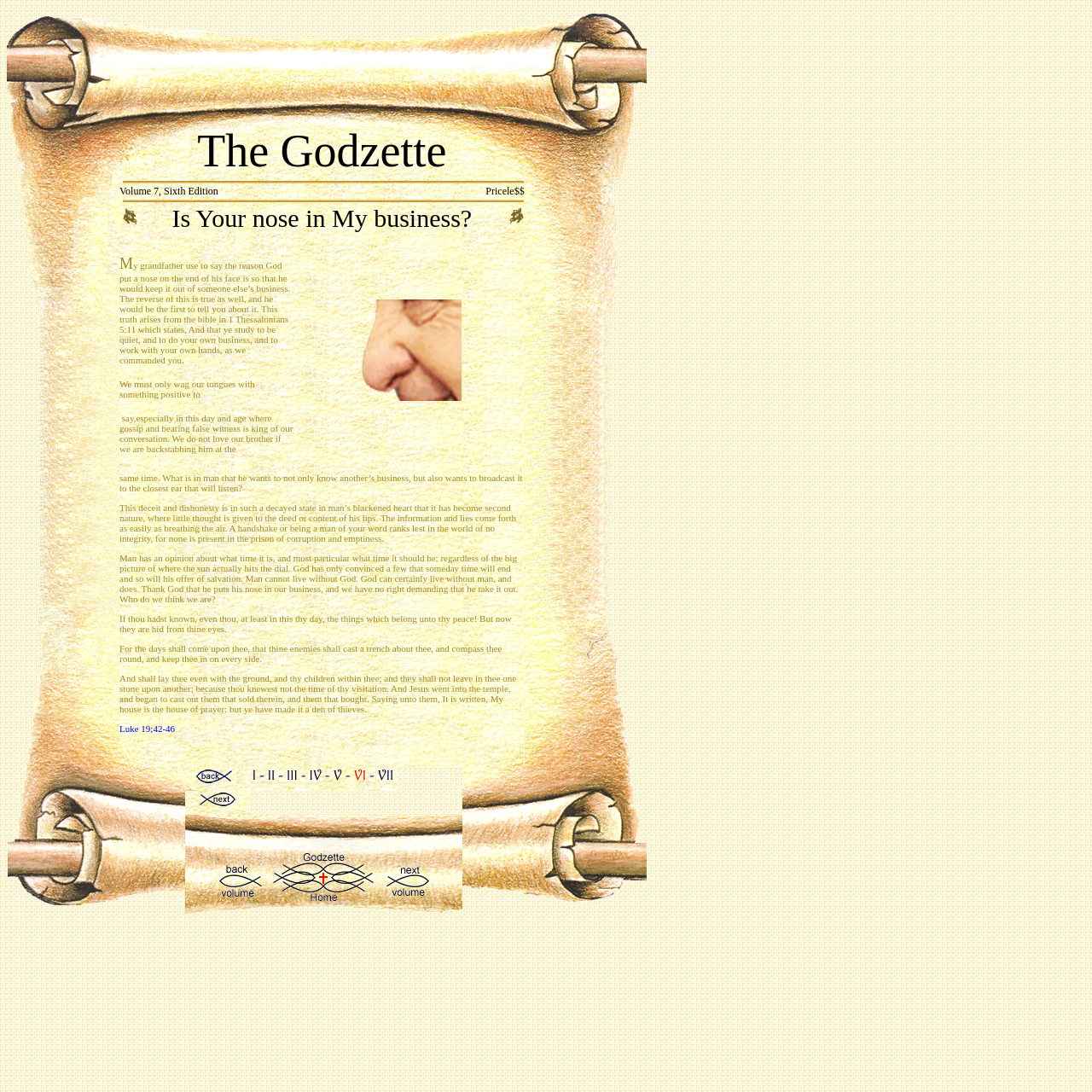What is the title of the book mentioned on the webpage? Observe the screenshot and provide a one-word or short phrase answer.

The Godzette Volume 7, Sixth Edition